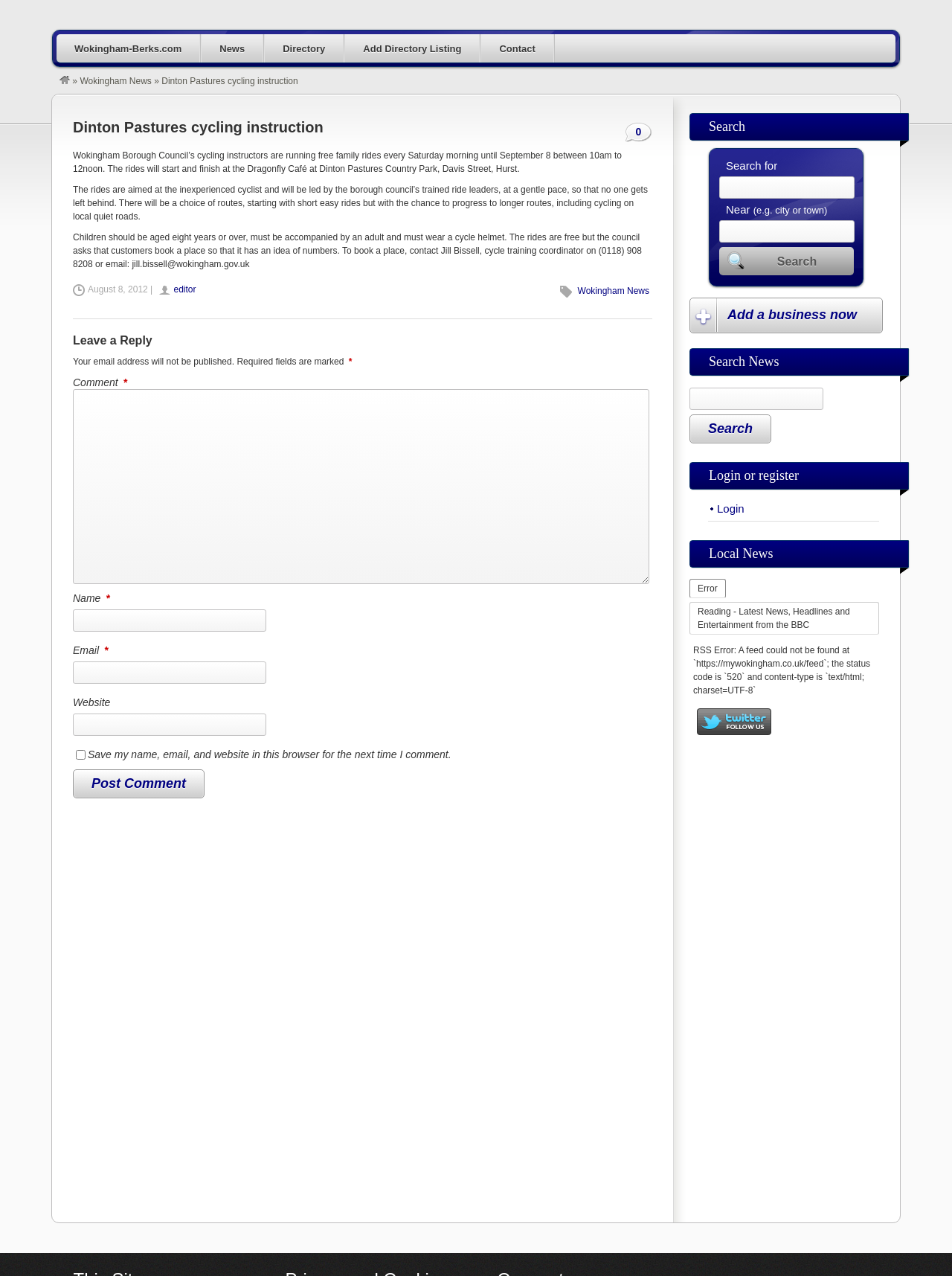Indicate the bounding box coordinates of the element that must be clicked to execute the instruction: "Click on the 'Post Comment' button". The coordinates should be given as four float numbers between 0 and 1, i.e., [left, top, right, bottom].

[0.077, 0.603, 0.215, 0.626]